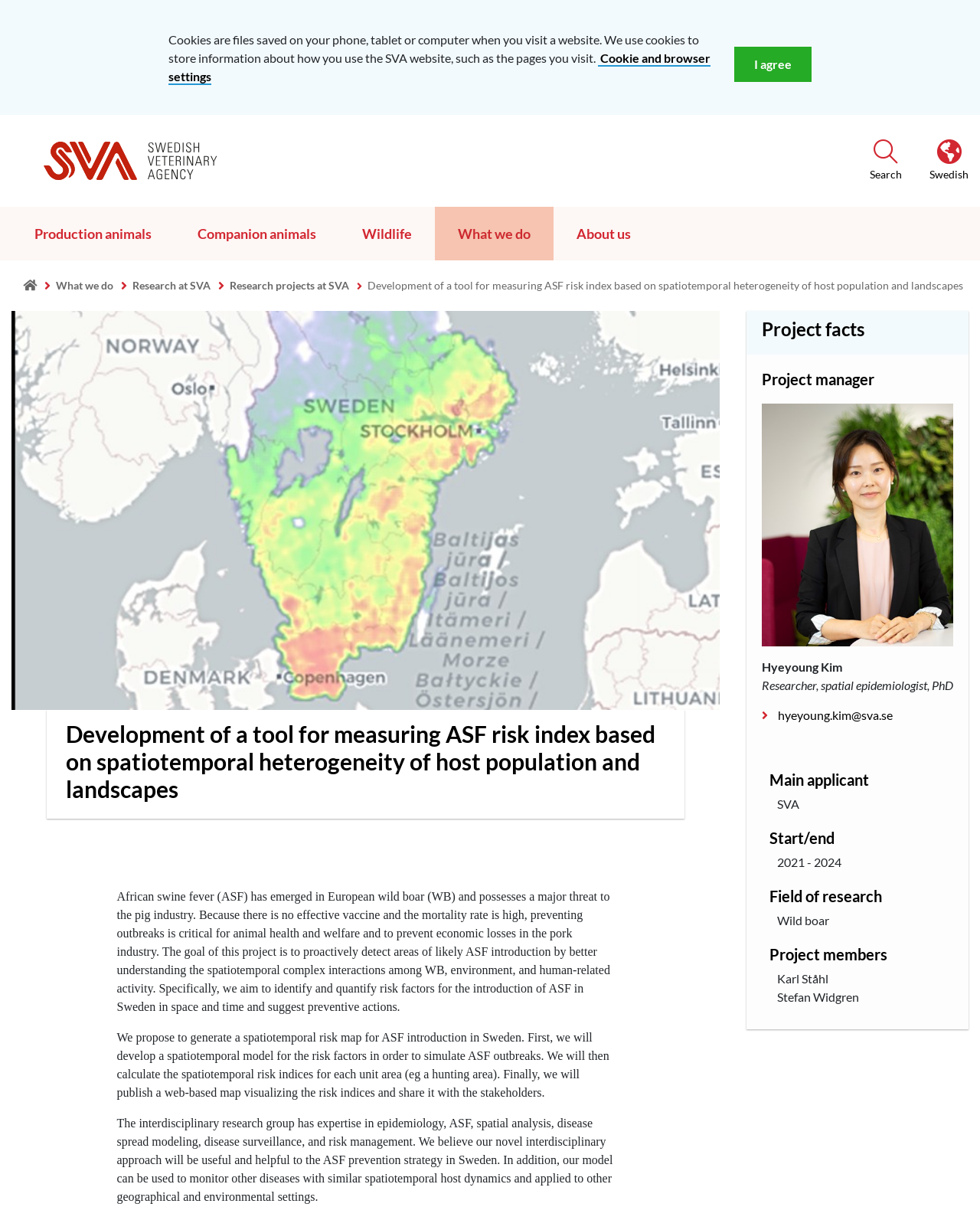Predict the bounding box coordinates of the area that should be clicked to accomplish the following instruction: "Visit the National veterinary institute, SVA website". The bounding box coordinates should consist of four float numbers between 0 and 1, i.e., [left, top, right, bottom].

[0.012, 0.116, 0.255, 0.148]